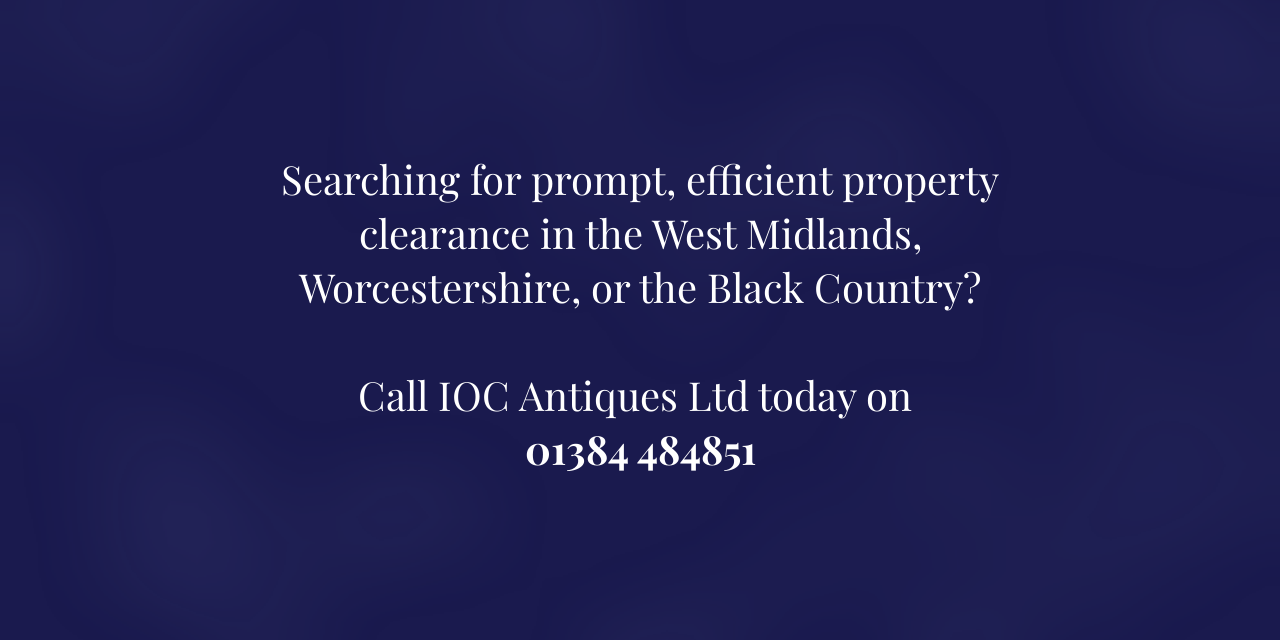Write a descriptive caption for the image, covering all notable aspects.

The image features a compelling message inviting individuals in the West Midlands, Worcestershire, and the Black Country to seek professional assistance for property clearance. It emphasizes prompt and efficient service offered by IOC Antiques Ltd, displaying the text in an elegant font against a dark purple background. Prominently displayed is the contact number, 01384 484851, encouraging potential clients to reach out for support with their property needs. This visually engaging design captures attention and effectively communicates service availability.